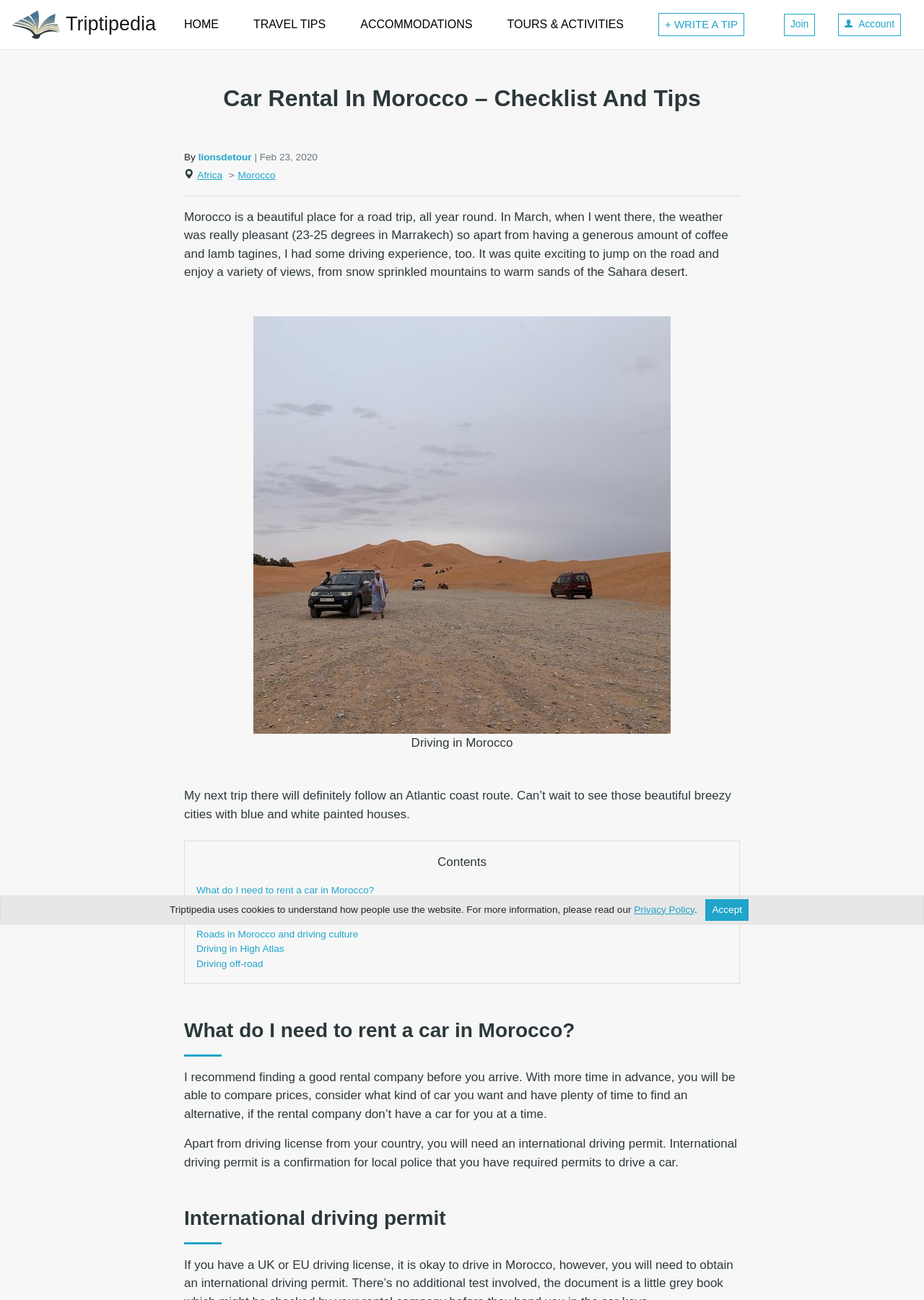Find the bounding box coordinates of the clickable area that will achieve the following instruction: "Explore 'TRAVEL TIPS'".

[0.274, 0.008, 0.353, 0.03]